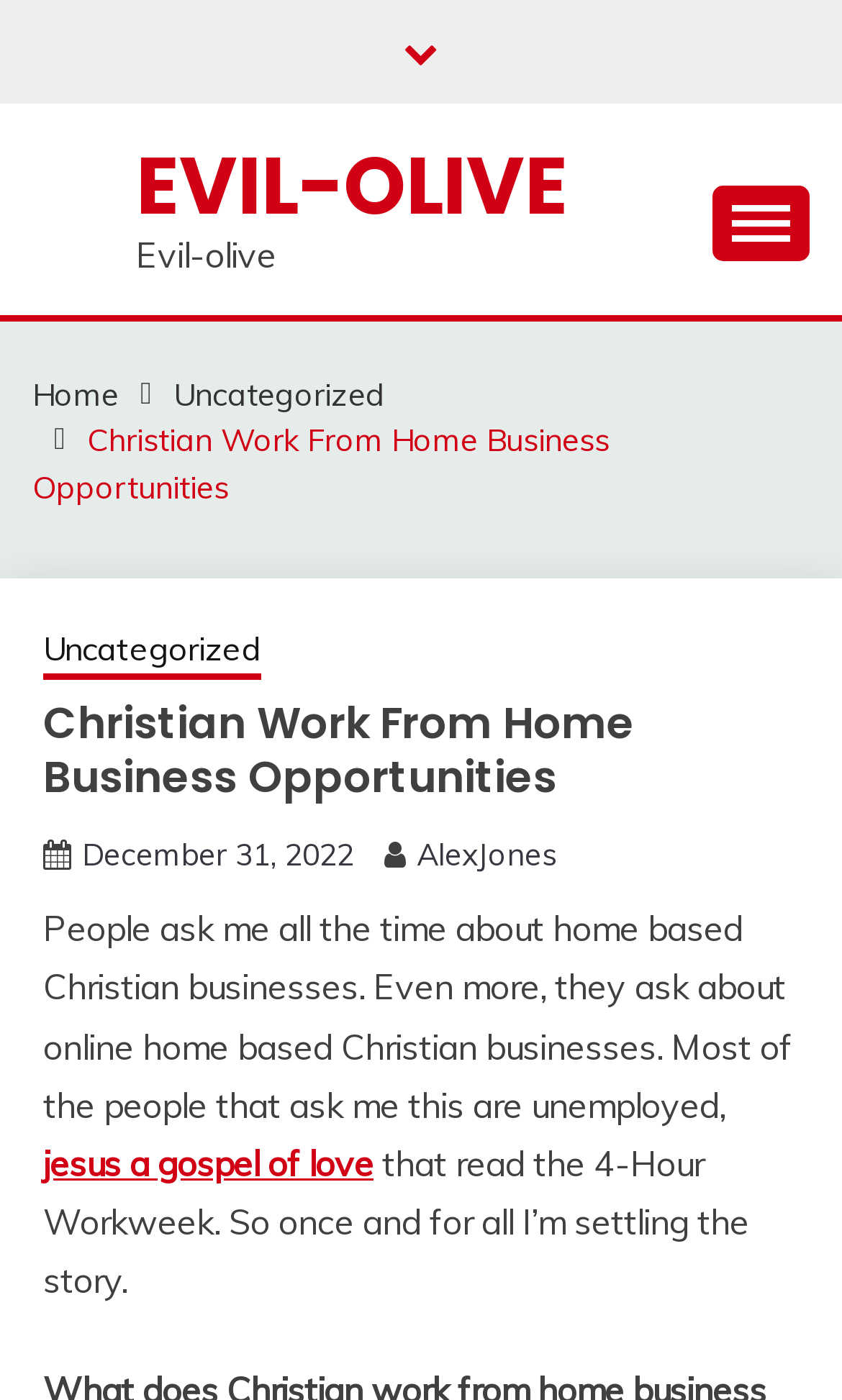Using the information in the image, could you please answer the following question in detail:
What is the topic of the main content?

I determined the topic of the main content by looking at the heading element 'Christian Work From Home Business Opportunities' with bounding box coordinates [0.051, 0.498, 0.949, 0.575]. This heading is likely to be the main topic of the page's content.